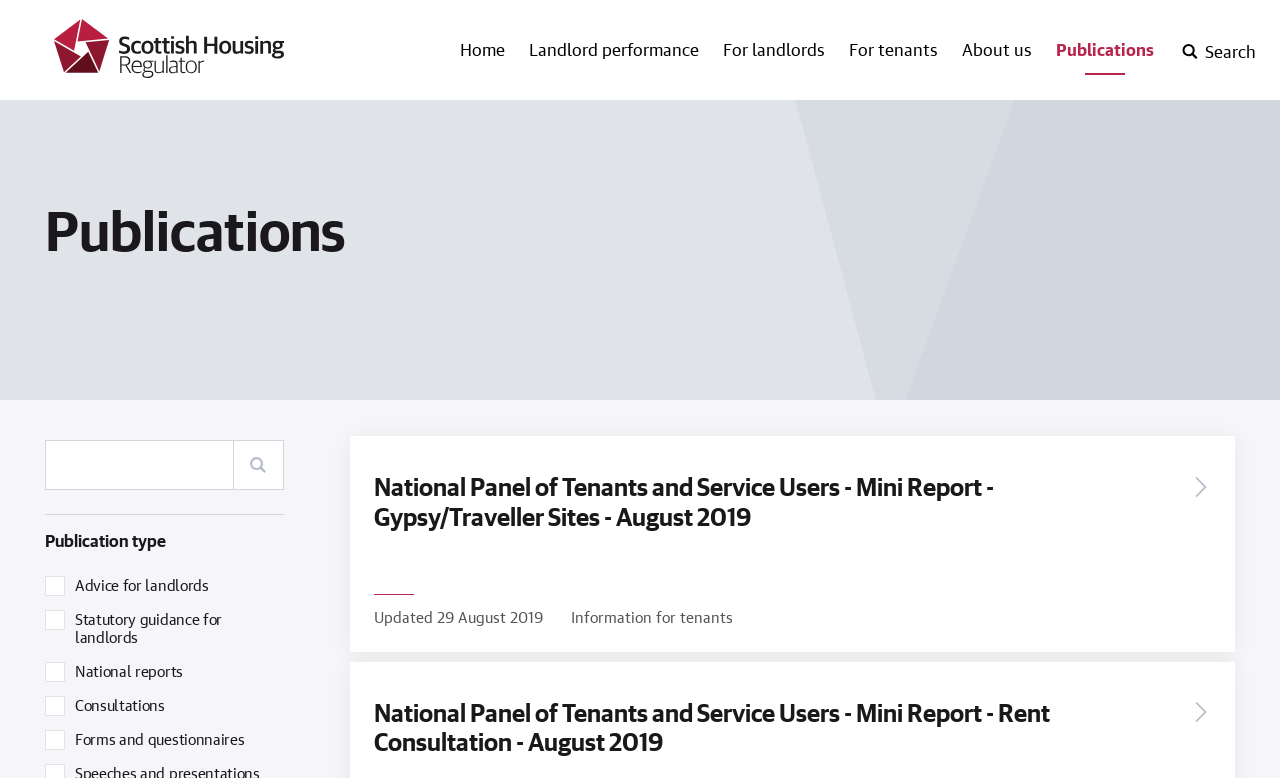What is the logo of the Scottish Housing Regulator?
Please answer the question with as much detail and depth as you can.

The logo is located at the top left corner of the webpage, and it is an image with a bounding box of [0.042, 0.024, 0.222, 0.104].